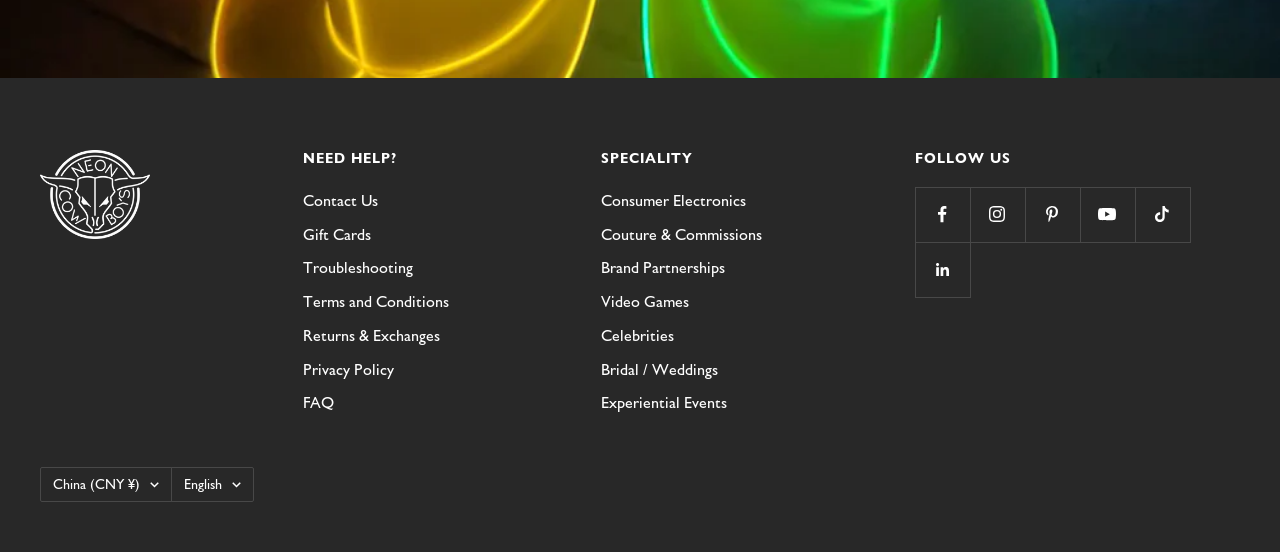Using the element description Bridal / Weddings, predict the bounding box coordinates for the UI element. Provide the coordinates in (top-left x, top-left y, bottom-right x, bottom-right y) format with values ranging from 0 to 1.

[0.47, 0.644, 0.561, 0.694]